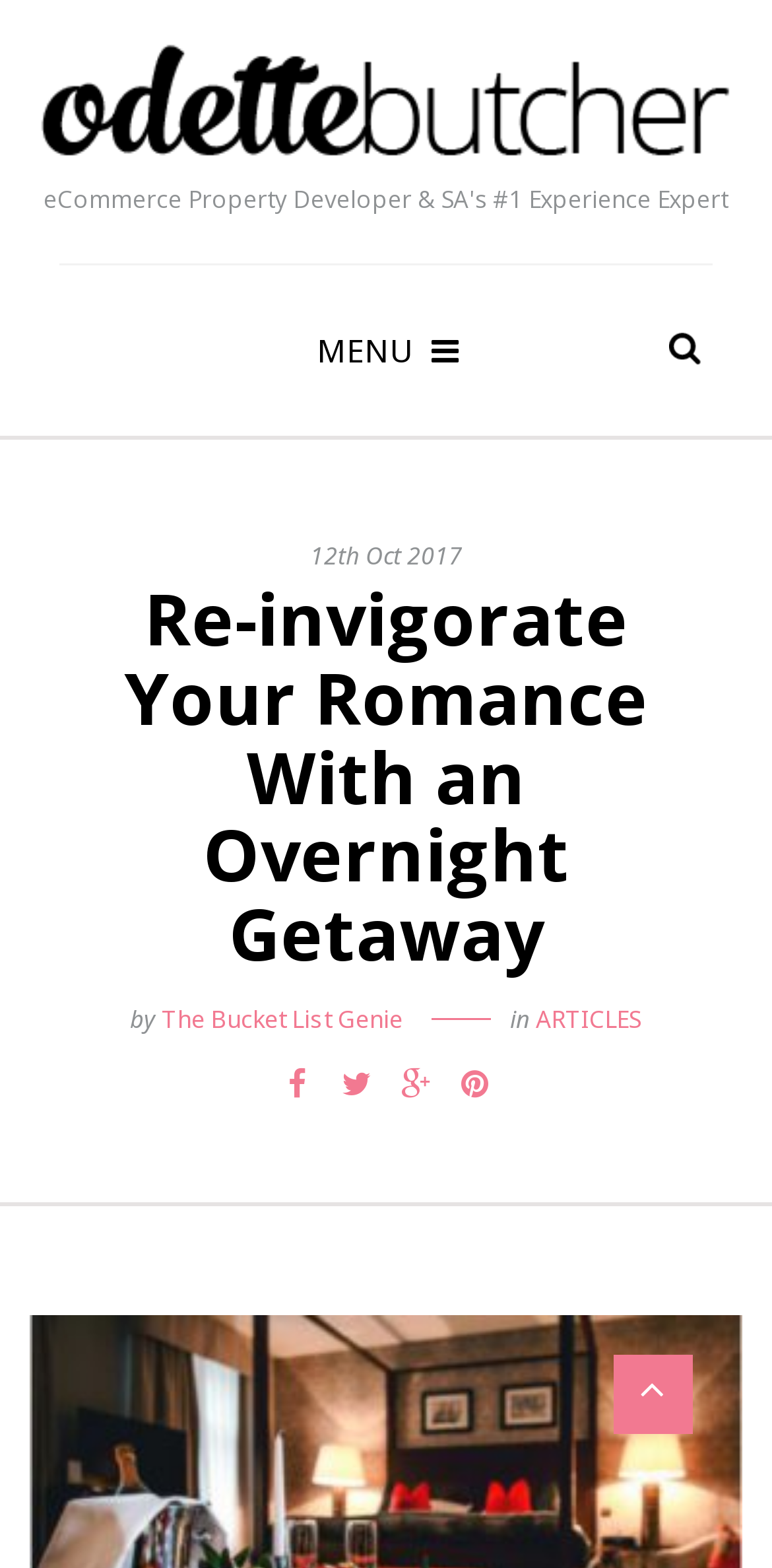Identify the text that serves as the heading for the webpage and generate it.

Re-invigorate Your Romance With an Overnight Getaway